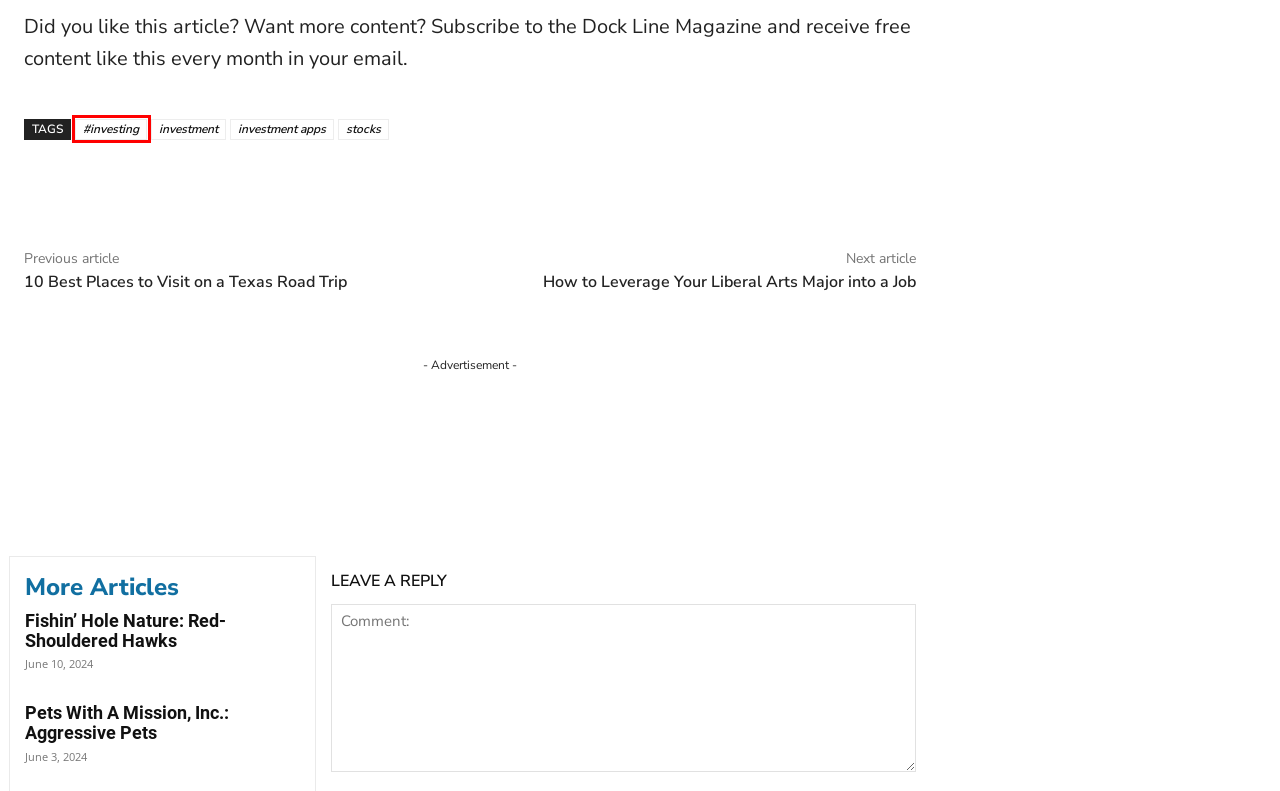Take a look at the provided webpage screenshot featuring a red bounding box around an element. Select the most appropriate webpage description for the page that loads after clicking on the element inside the red bounding box. Here are the candidates:
A. #investing Archives - Dock Line Magazine
B. A different Niche
C. How to Leverage Your Liberal Arts Major into a Job - Dock Line Magazine
D. stocks Archives - Dock Line Magazine
E. 10 Best Places to Visit on a Texas Road Trip - Dock Line Magazine
F. Maximum Current Contracting Services
G. investment apps Archives - Dock Line Magazine
H. investment Archives - Dock Line Magazine

A